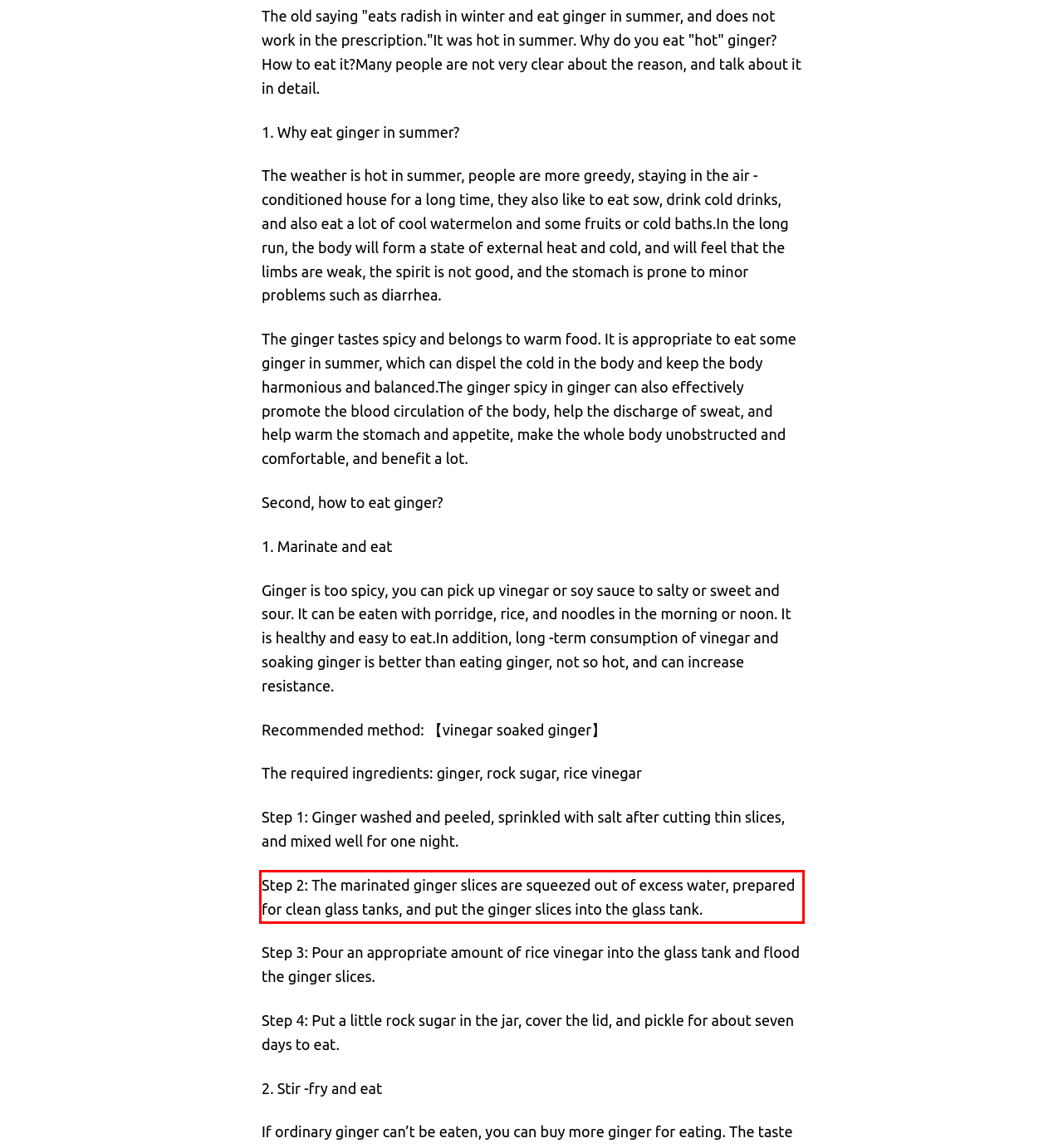You are given a screenshot of a webpage with a UI element highlighted by a red bounding box. Please perform OCR on the text content within this red bounding box.

Step 2: The marinated ginger slices are squeezed out of excess water, prepared for clean glass tanks, and put the ginger slices into the glass tank.